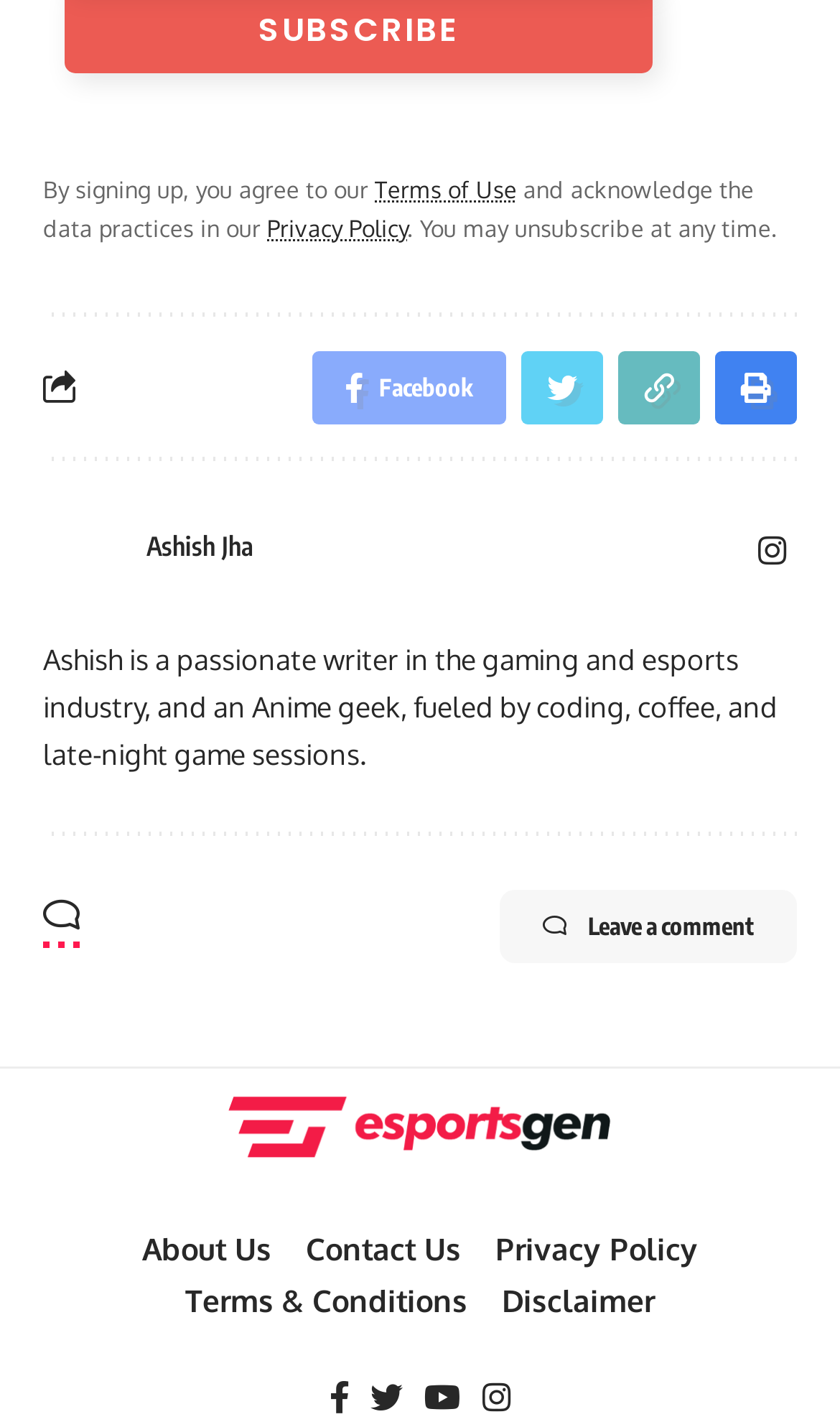How many links are there in the footer section?
Give a one-word or short-phrase answer derived from the screenshot.

5